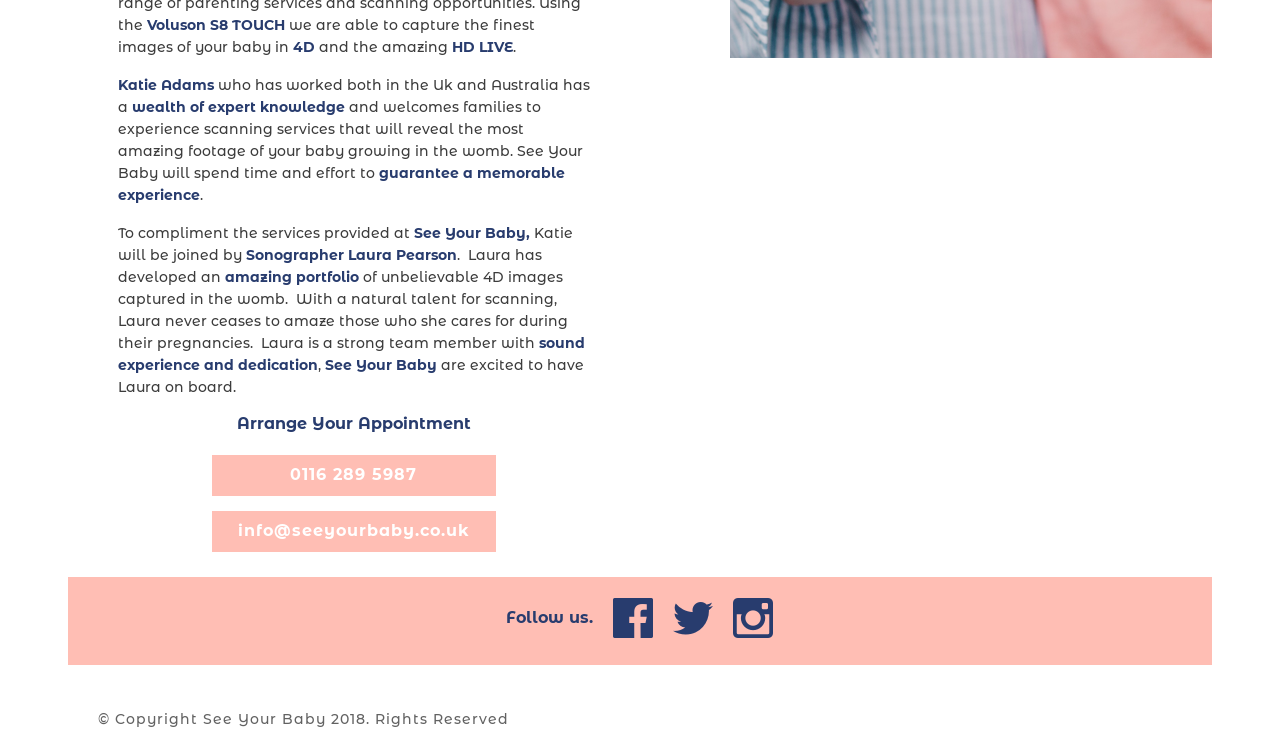Predict the bounding box coordinates for the UI element described as: "info@seeyourbaby.co.uk". The coordinates should be four float numbers between 0 and 1, presented as [left, top, right, bottom].

[0.165, 0.685, 0.388, 0.739]